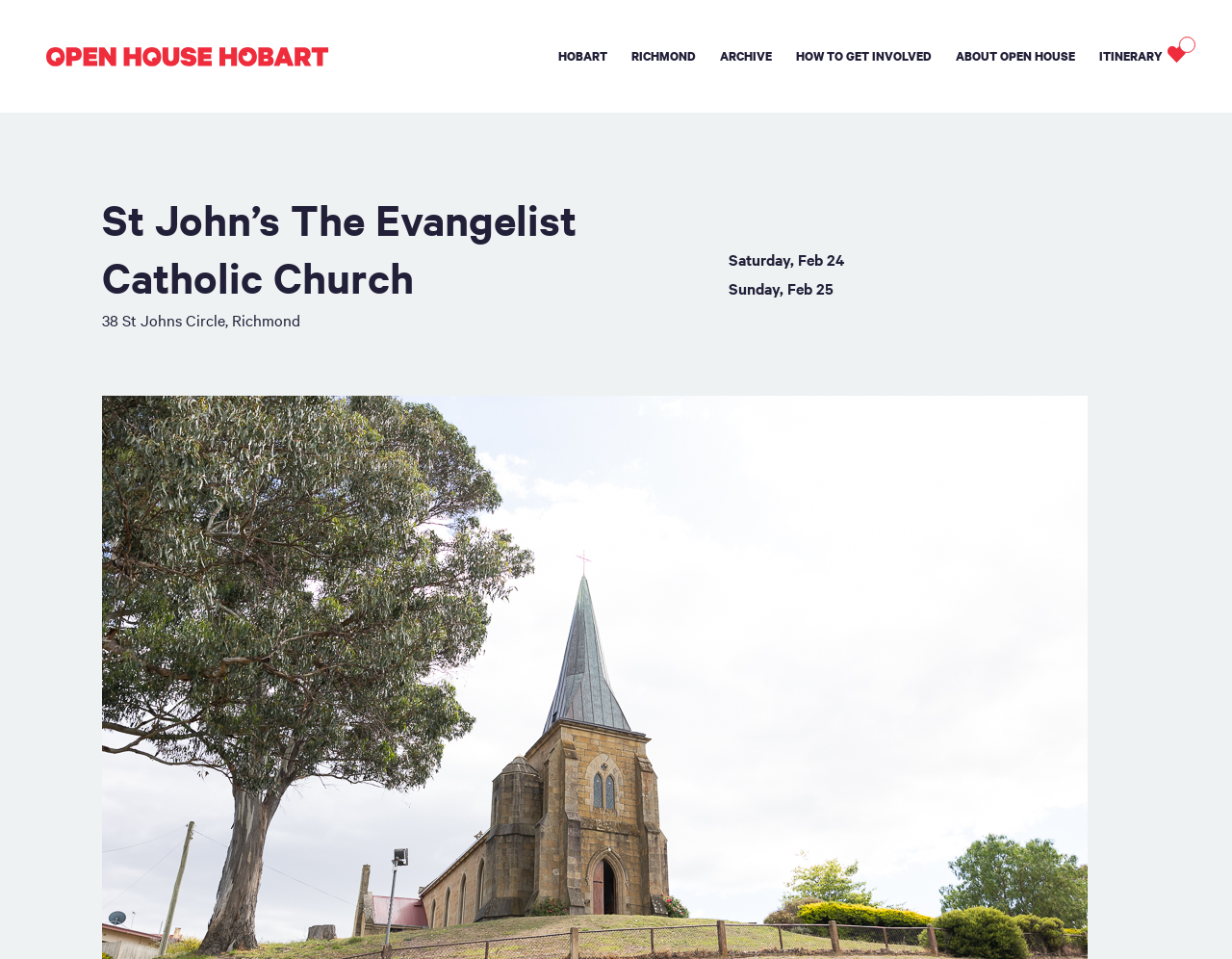Locate the bounding box coordinates of the clickable area needed to fulfill the instruction: "Get involved with the church".

[0.646, 0.05, 0.756, 0.067]